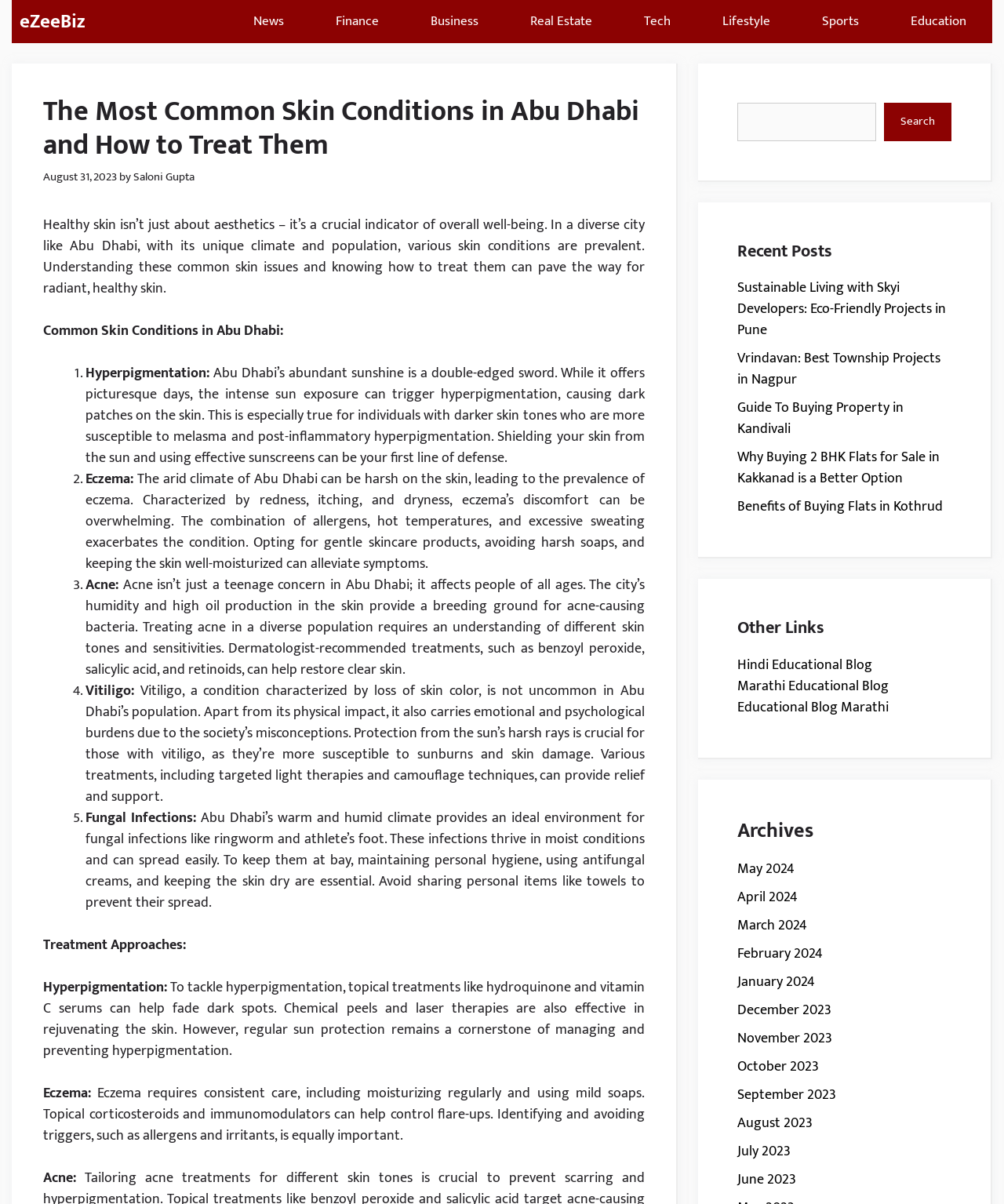Locate the bounding box coordinates of the element you need to click to accomplish the task described by this instruction: "Go to the News page".

[0.227, 0.0, 0.309, 0.036]